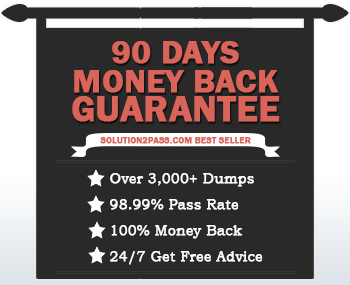Provide a comprehensive description of the image.

The image displays a bold and visually striking announcement for a "90 DAYS MONEY BACK GUARANTEE" offered by Solution2Pass, a recognized leader in exam preparation resources. The text emphasizes key points of the guarantee, such as "Over 3,000+ Dumps," highlighting the extensive collection of practice materials available. It boasts an impressive "98.99% Pass Rate," indicating a high likelihood of success for users of the service. The guarantee also reassures customers with a "100% Money Back" promise, providing confidence in their investment. Additionally, it mentions "24/7 Get Free Advice," indicating ongoing support for customers seeking assistance or guidance. This image effectively communicates the reliability and value of the certification preparation services offered by Solution2Pass.